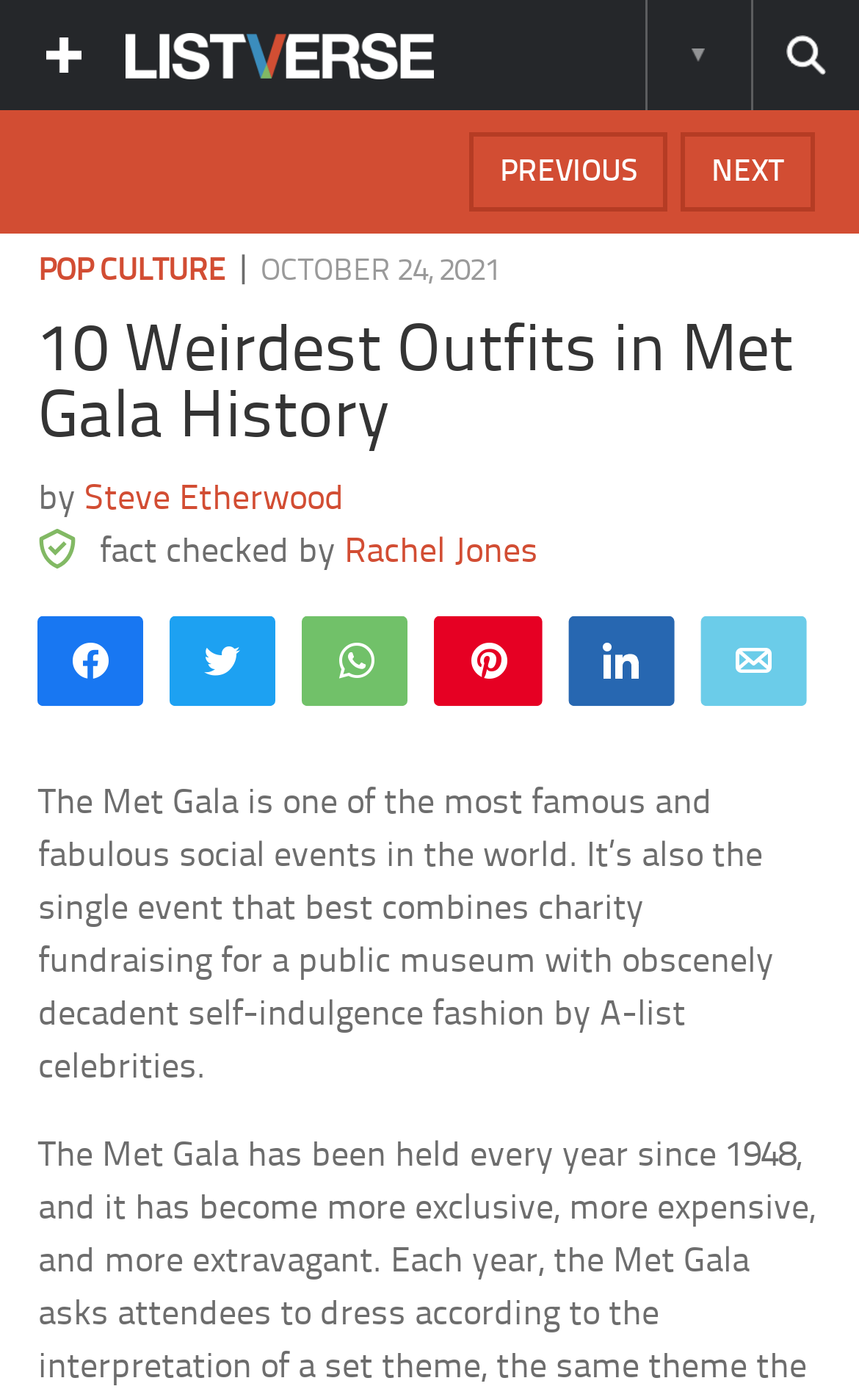Determine the bounding box coordinates of the section to be clicked to follow the instruction: "Open Quiet Morning". The coordinates should be given as four float numbers between 0 and 1, formatted as [left, top, right, bottom].

None